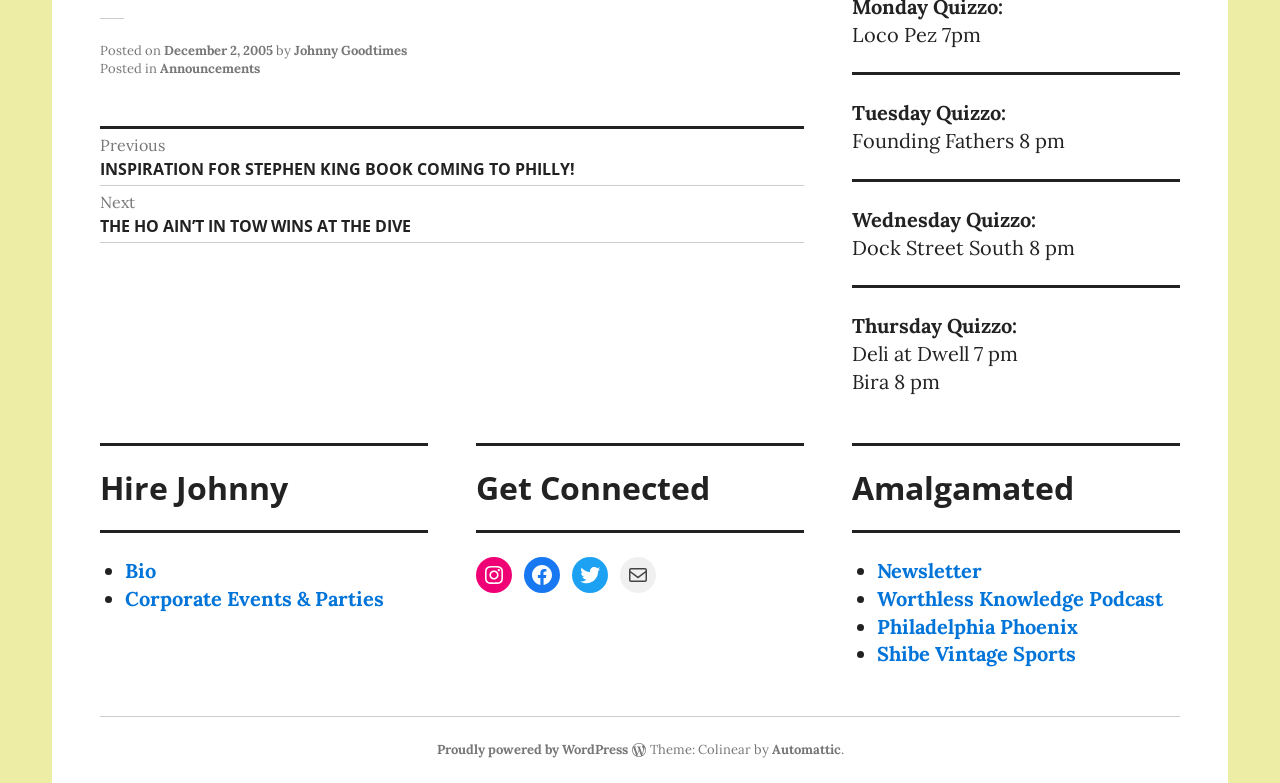Locate the bounding box of the user interface element based on this description: "parent_node: Country name="country" placeholder="Country"".

None